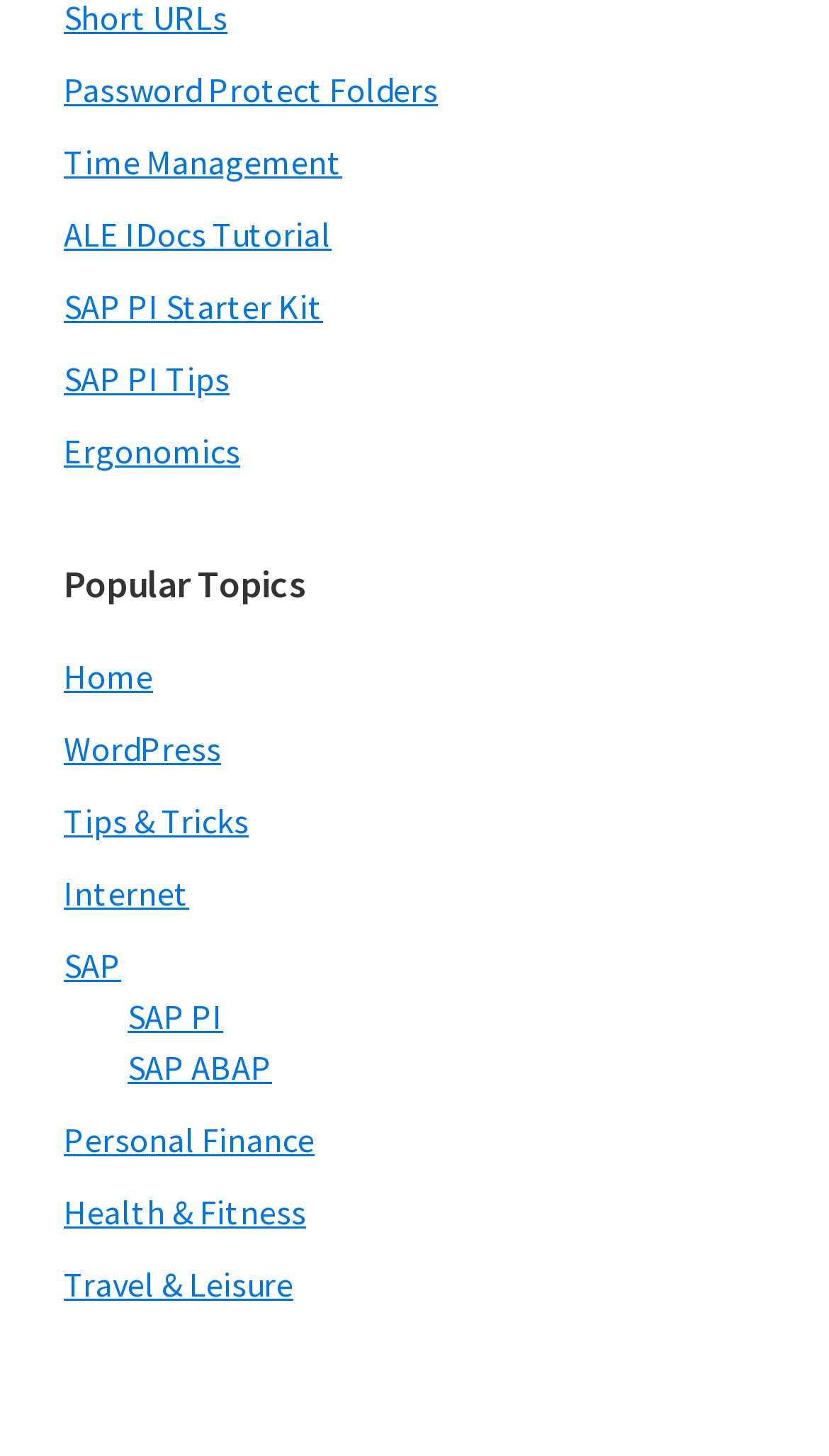Please identify the bounding box coordinates of the region to click in order to complete the given instruction: "Click on Password Protect Folders". The coordinates should be four float numbers between 0 and 1, i.e., [left, top, right, bottom].

[0.077, 0.047, 0.528, 0.077]